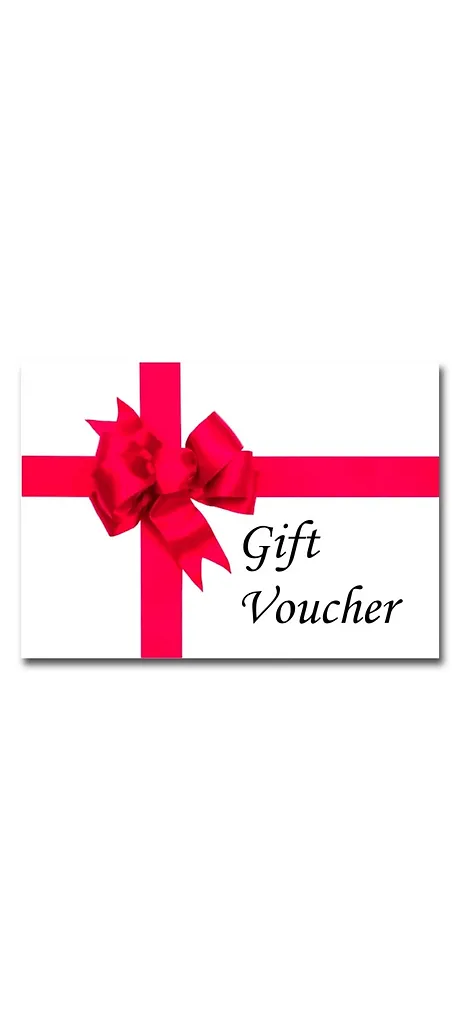Provide a one-word or brief phrase answer to the question:
What is the ideal use of the gift voucher?

Celebrate special moments